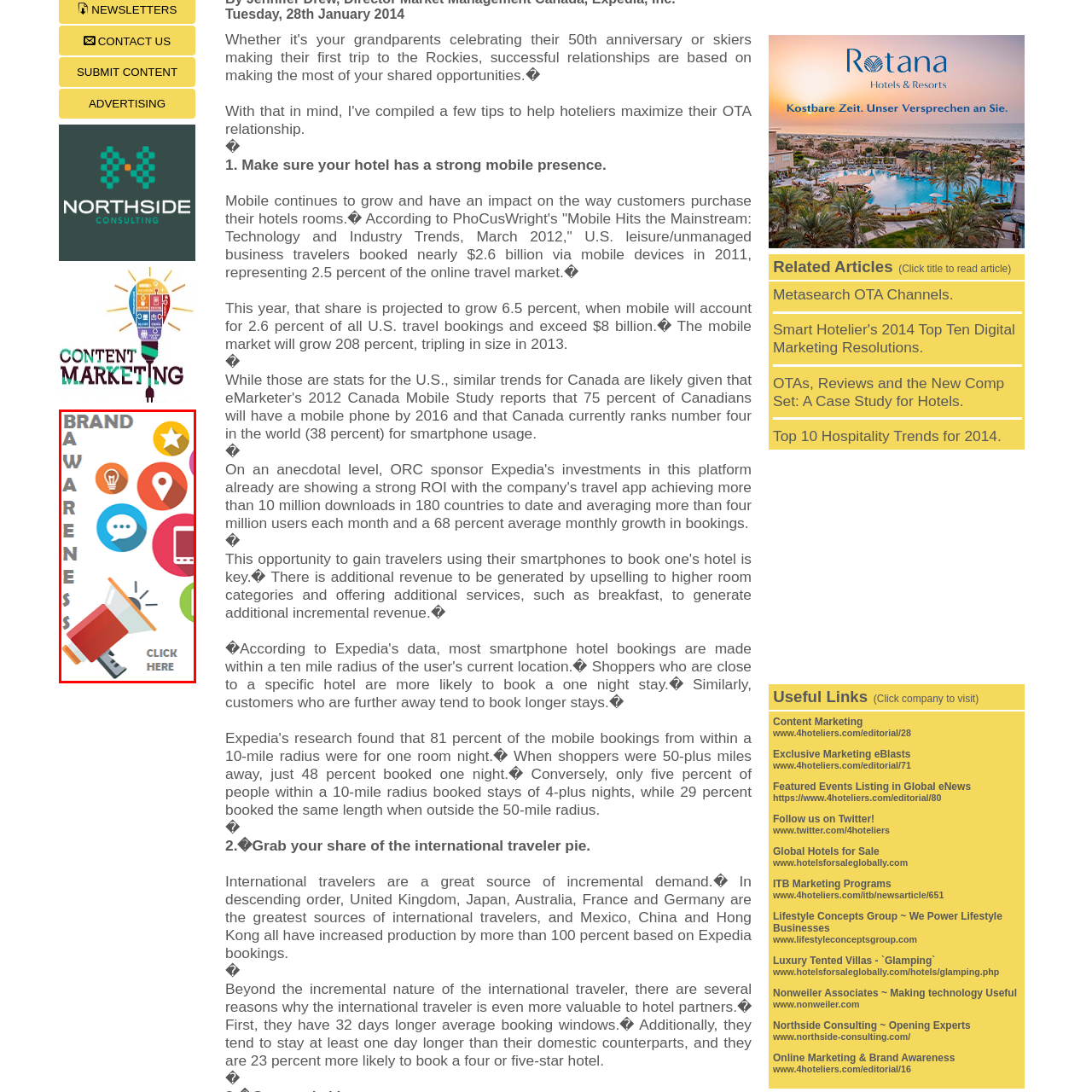What does the megaphone icon symbolize?
Direct your attention to the image inside the red bounding box and provide a detailed explanation in your answer.

The caption explains that the vibrant megaphone icon to the left of the phrase 'BRAND AWARENESS' symbolizes communication and outreach, enhancing the concept of brand promotion.